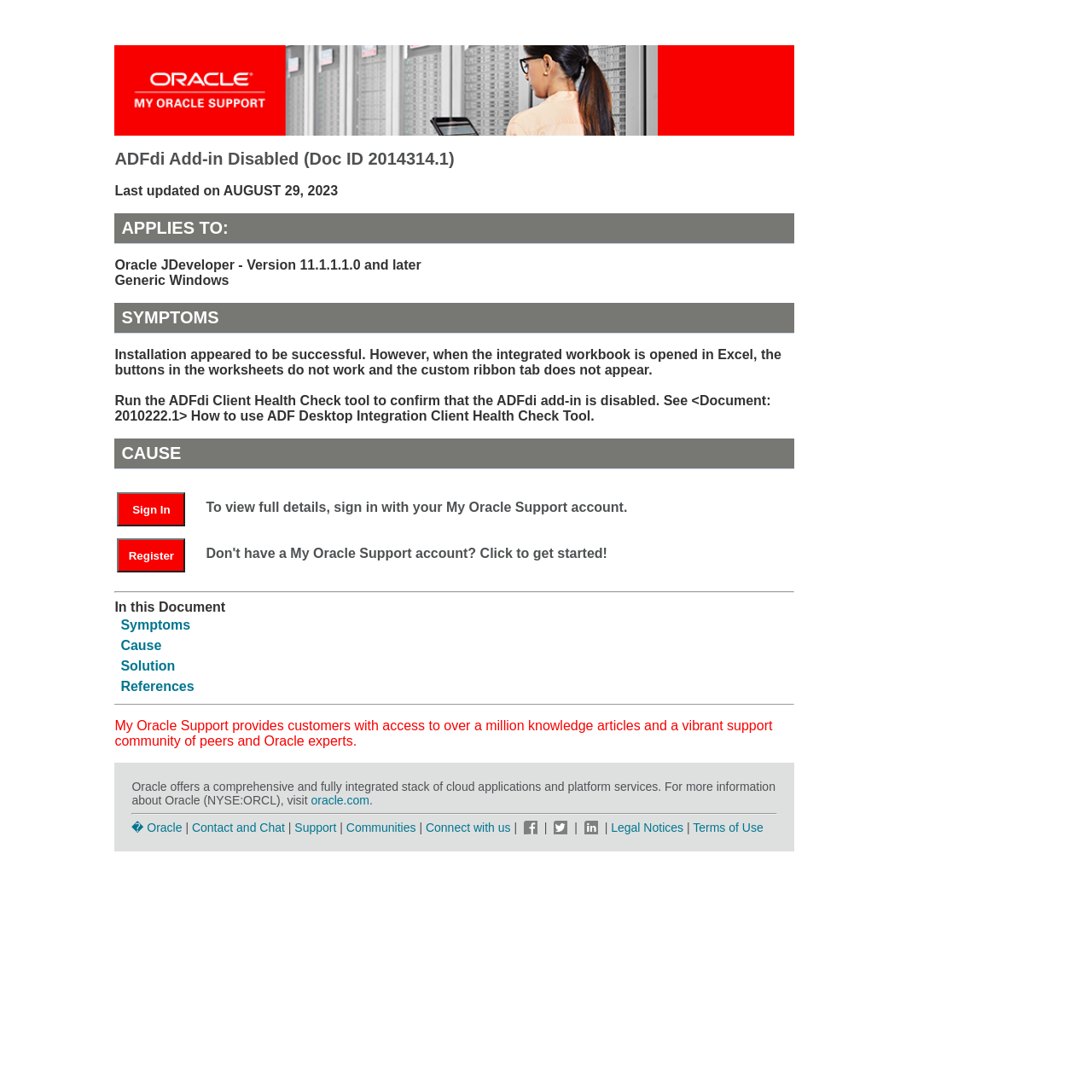Pinpoint the bounding box coordinates of the element to be clicked to execute the instruction: "Sign In".

[0.107, 0.451, 0.17, 0.482]